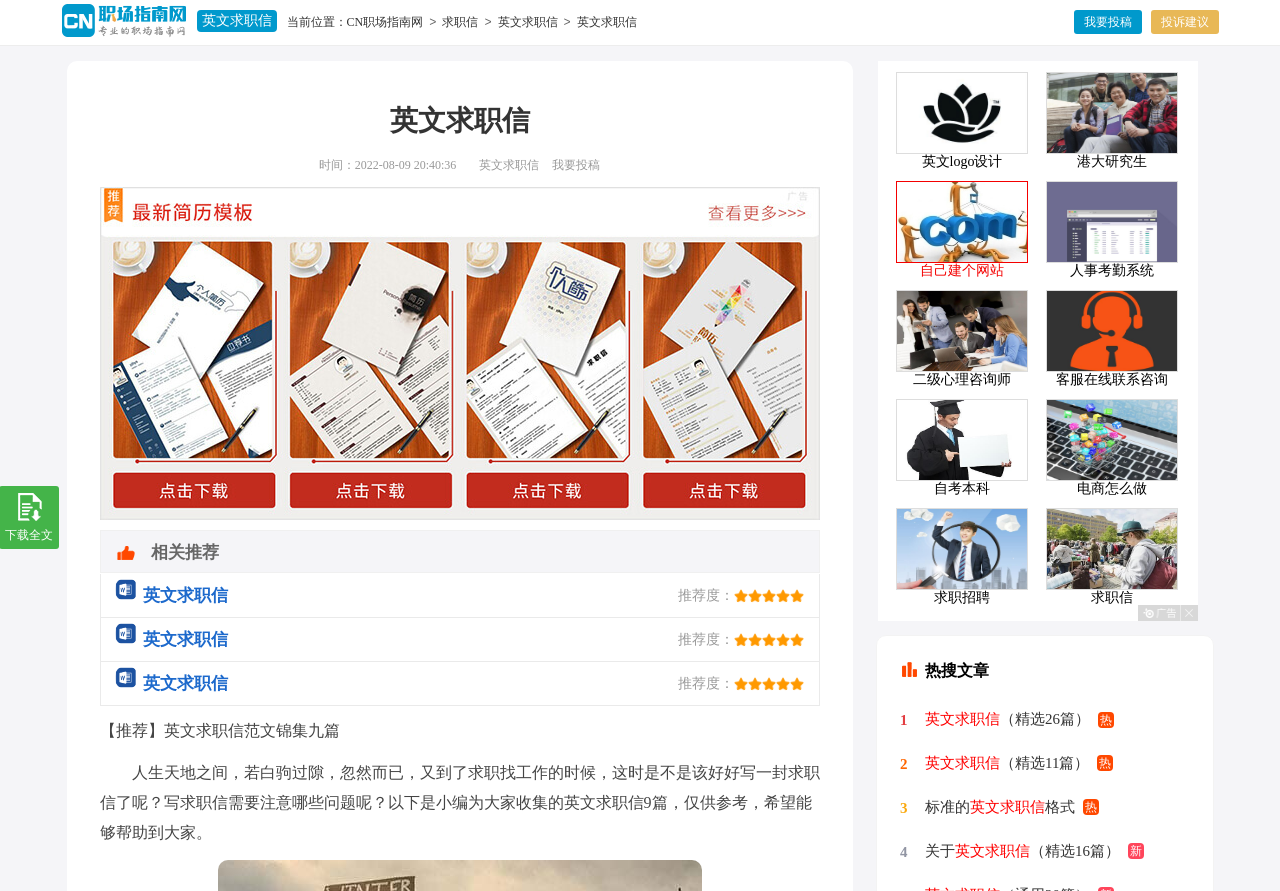Using the provided description: "parent_node: 英文求职信", find the bounding box coordinates of the corresponding UI element. The output should be four float numbers between 0 and 1, in the format [left, top, right, bottom].

[0.078, 0.571, 0.64, 0.587]